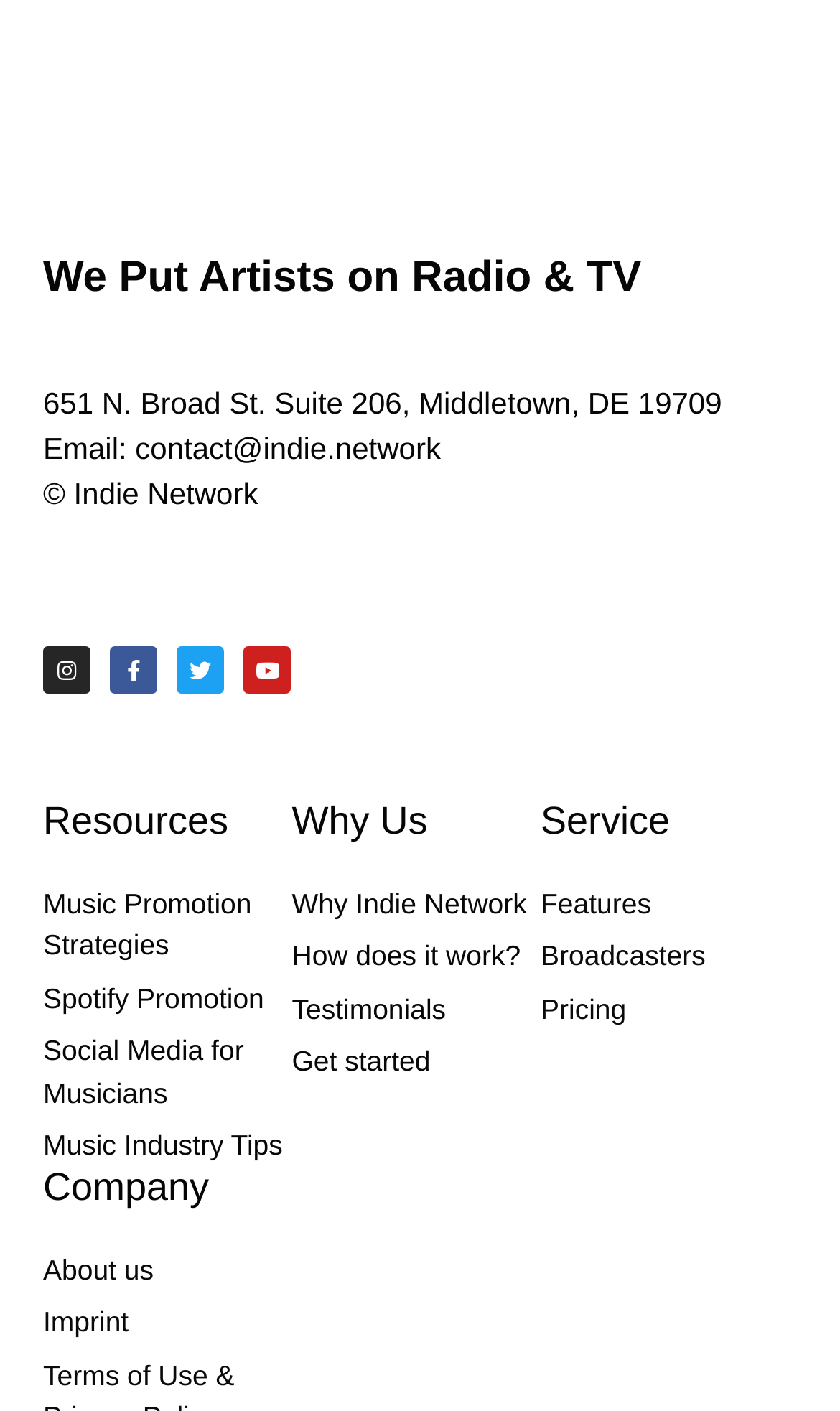Pinpoint the bounding box coordinates for the area that should be clicked to perform the following instruction: "Check Pricing".

[0.644, 0.701, 0.94, 0.73]